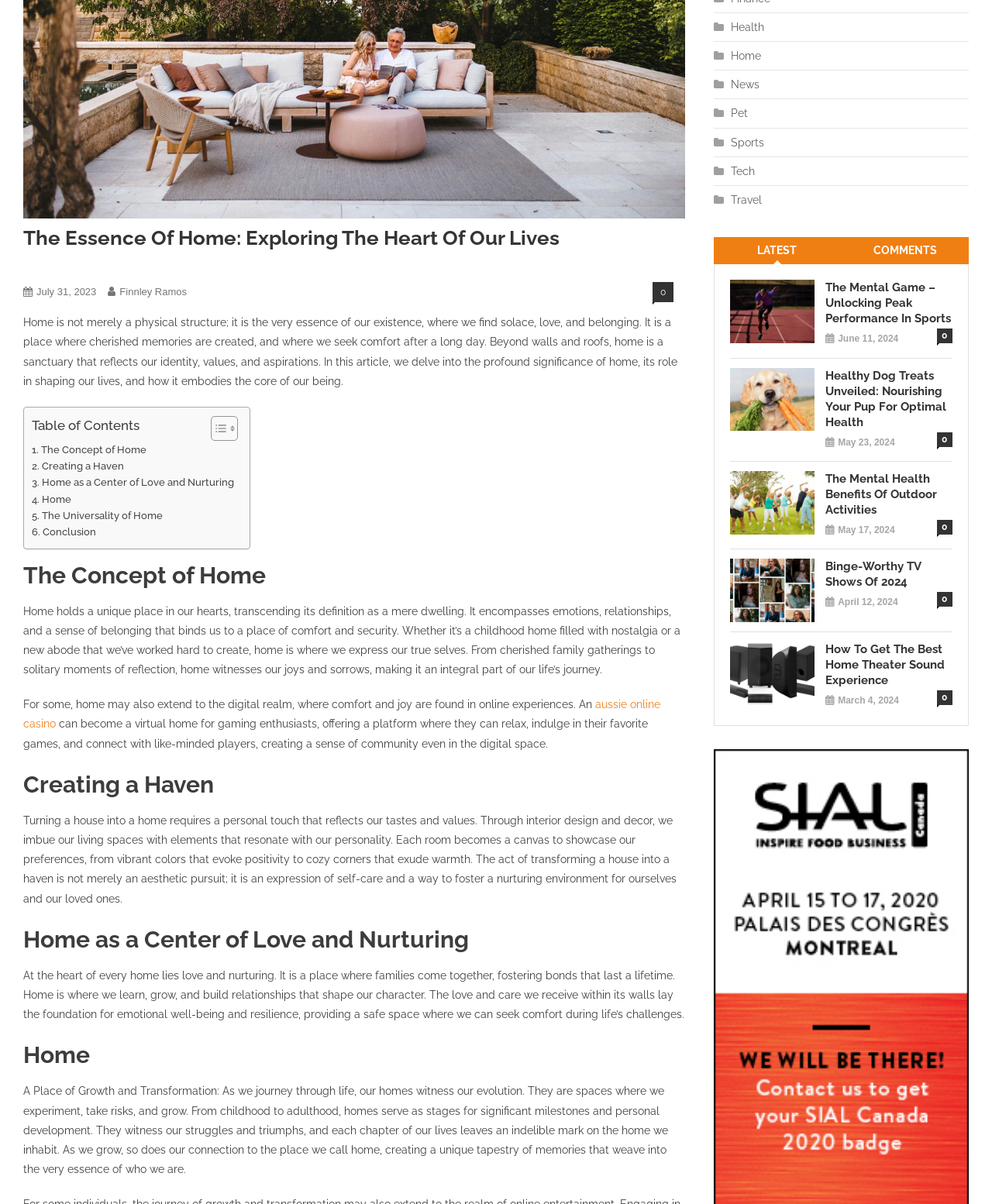Locate the UI element described as follows: "Creating a Haven". Return the bounding box coordinates as four float numbers between 0 and 1 in the order [left, top, right, bottom].

[0.032, 0.38, 0.125, 0.394]